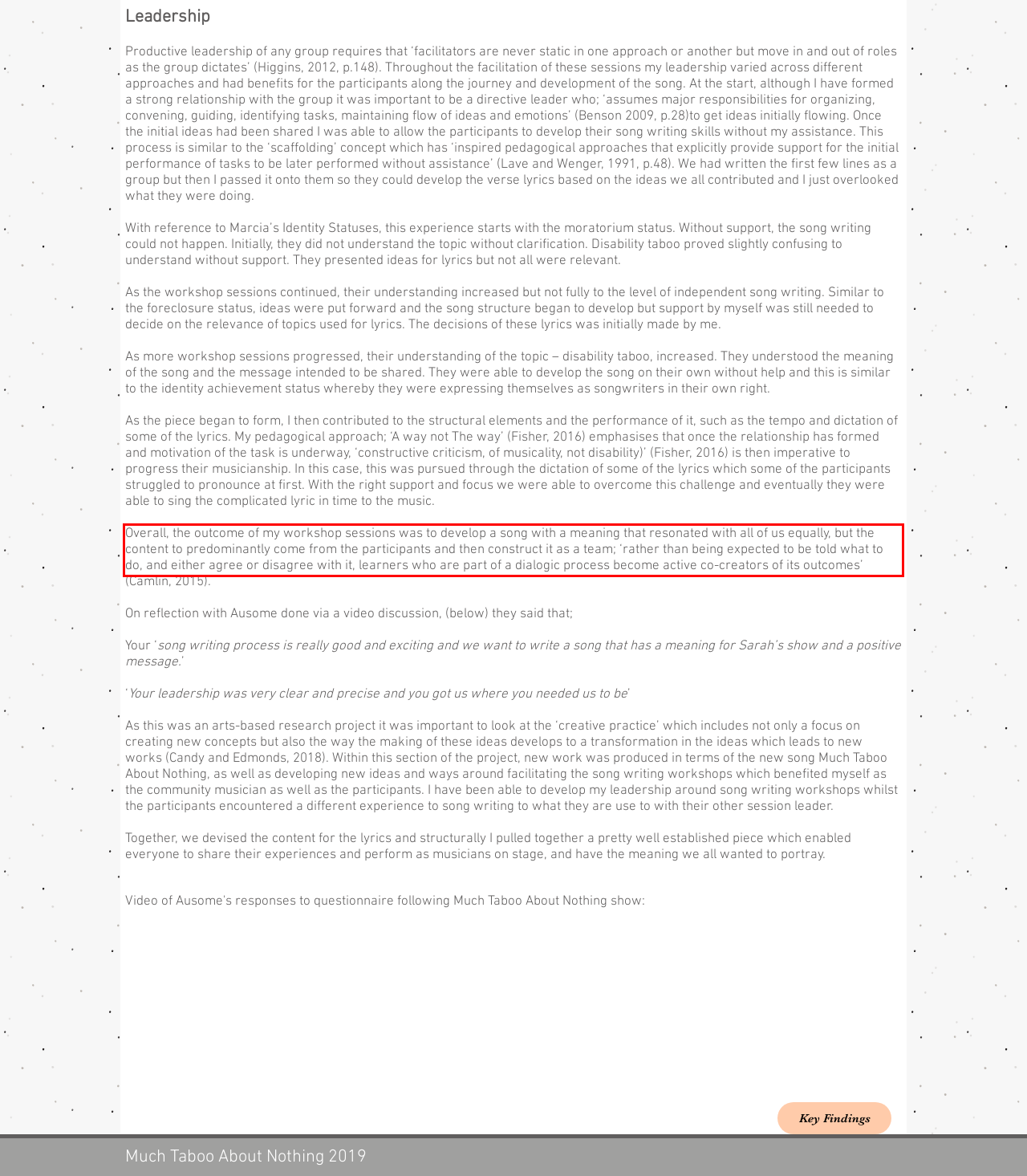You are provided with a screenshot of a webpage that includes a UI element enclosed in a red rectangle. Extract the text content inside this red rectangle.

Overall, the outcome of my workshop sessions was to develop a song with a meaning that resonated with all of us equally, but the content to predominantly come from the participants and then construct it as a team; ‘rather than being expected to be told what to do, and either agree or disagree with it, learners who are part of a dialogic process become active co-creators of its outcomes’